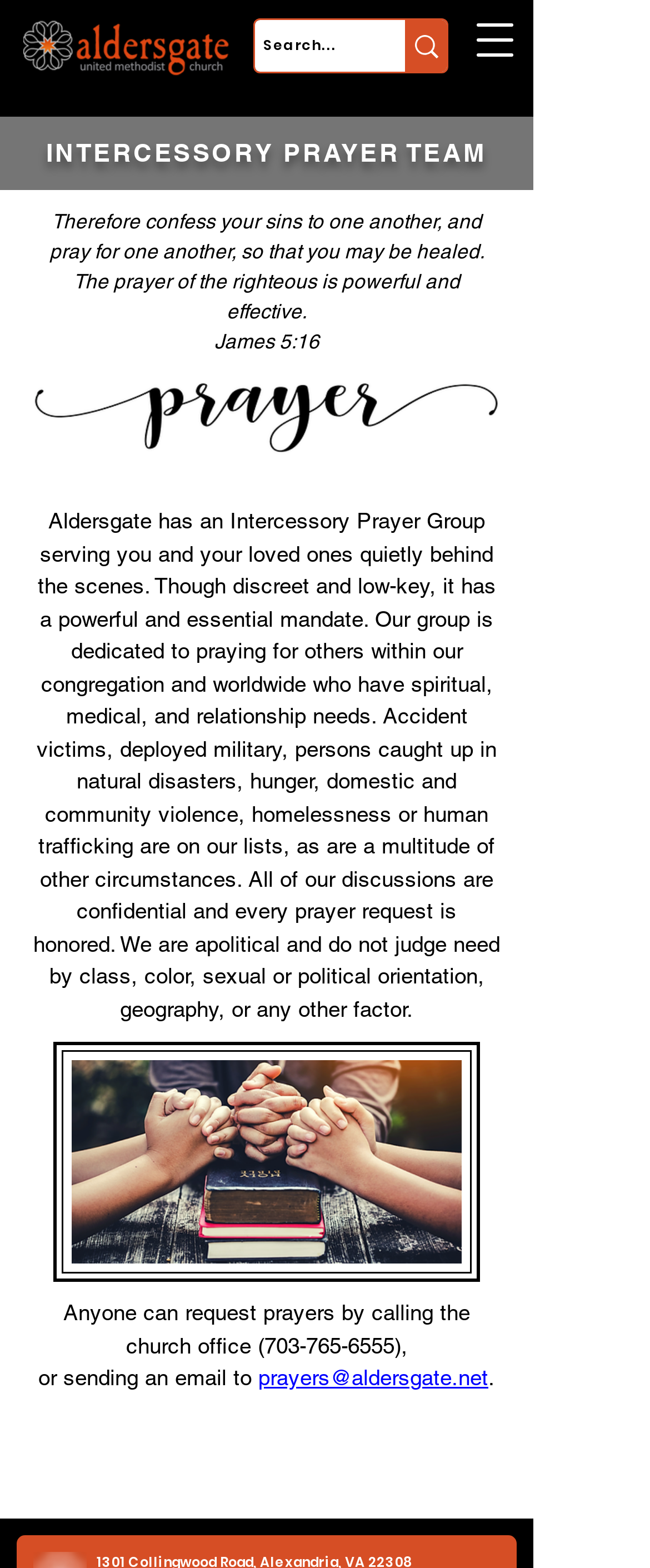Examine the image and give a thorough answer to the following question:
How can someone request prayers?

According to the webpage, anyone can request prayers by calling the church office at (703-765-6555) or sending an email to prayers@aldersgate.net.